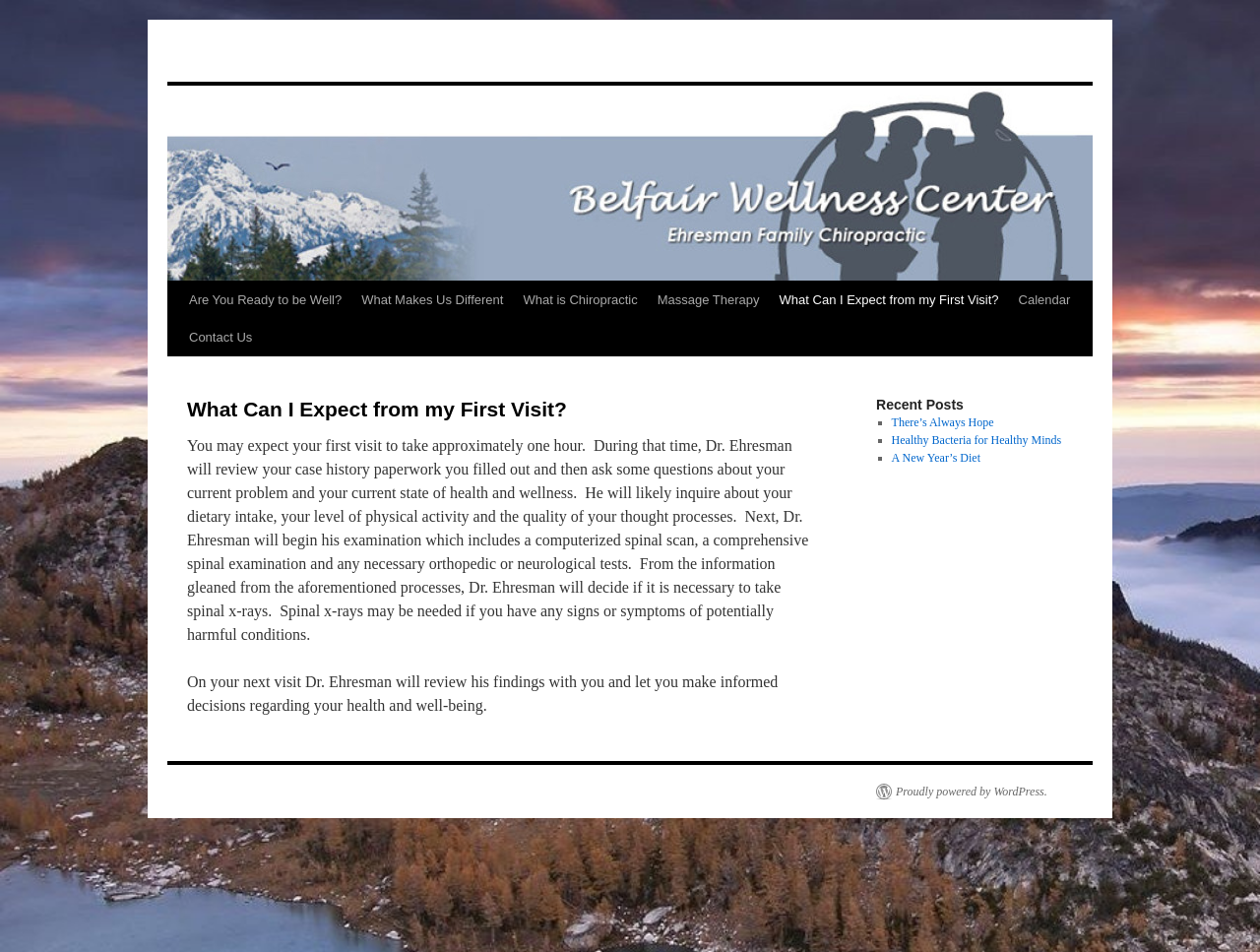Find the bounding box coordinates of the clickable region needed to perform the following instruction: "Check recent posts". The coordinates should be provided as four float numbers between 0 and 1, i.e., [left, top, right, bottom].

[0.695, 0.416, 0.852, 0.434]